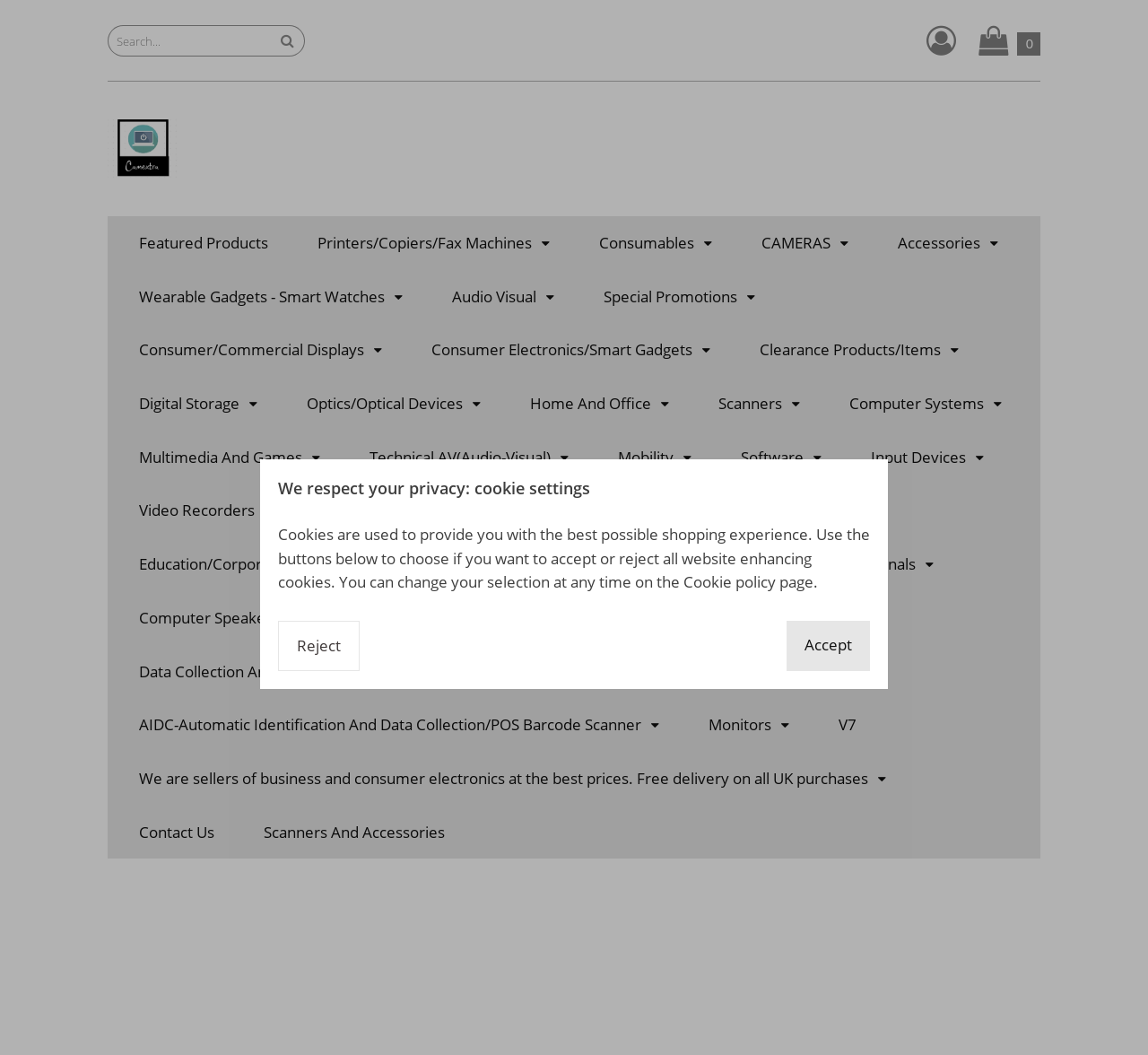Please identify the bounding box coordinates of the element I need to click to follow this instruction: "Go to the cameras section".

[0.663, 0.22, 0.739, 0.24]